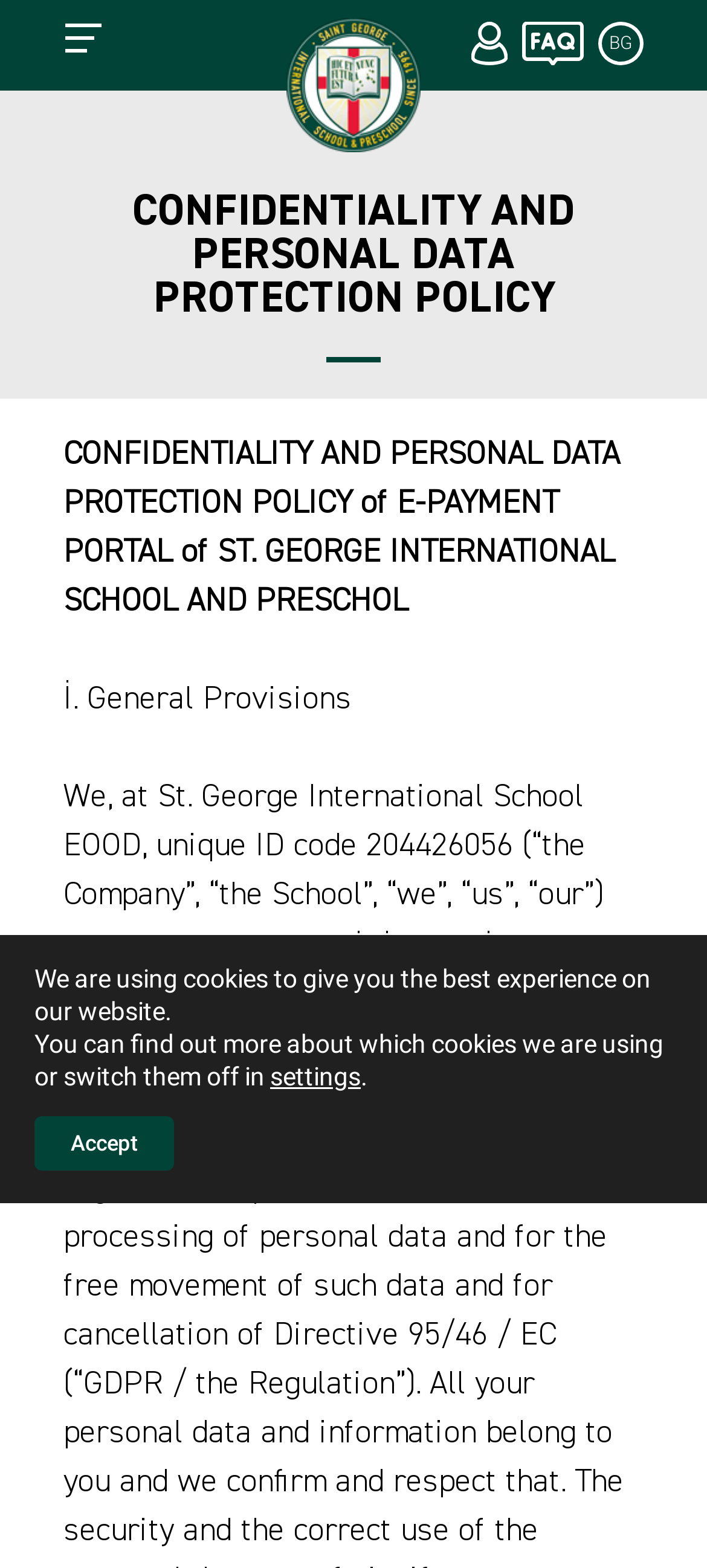Describe all the visual and textual components of the webpage comprehensively.

The webpage is about the Confidentiality and Personal Data Protection Policy of E-Payment Portal of St. George International School and Preschool. 

At the top left of the page, there is a button to expand the primary menu. Next to it, there is a link to the St. George website, accompanied by the St. George logo. On the top right, there are two more links, one to the FAQ section and another to switch the language to Bulgarian (BG).

Below the top navigation, there is a header section that takes up about a quarter of the page's height. It contains a heading that reads "CONFIDENTIALITY AND PERSONAL DATA PROTECTION POLICY" in a large font size. 

Underneath the header, there is a paragraph of text that explains the policy, stating that it is for the E-Payment Portal of St. George International School and Preschool. Below this paragraph, there is a subheading "І. General Provisions".

At the bottom of the page, there is a GDPR Cookie Banner that takes up about a quarter of the page's height. It contains two blocks of text explaining the use of cookies on the website. There are two buttons, "Settings" and "Accept", allowing users to manage their cookie preferences.